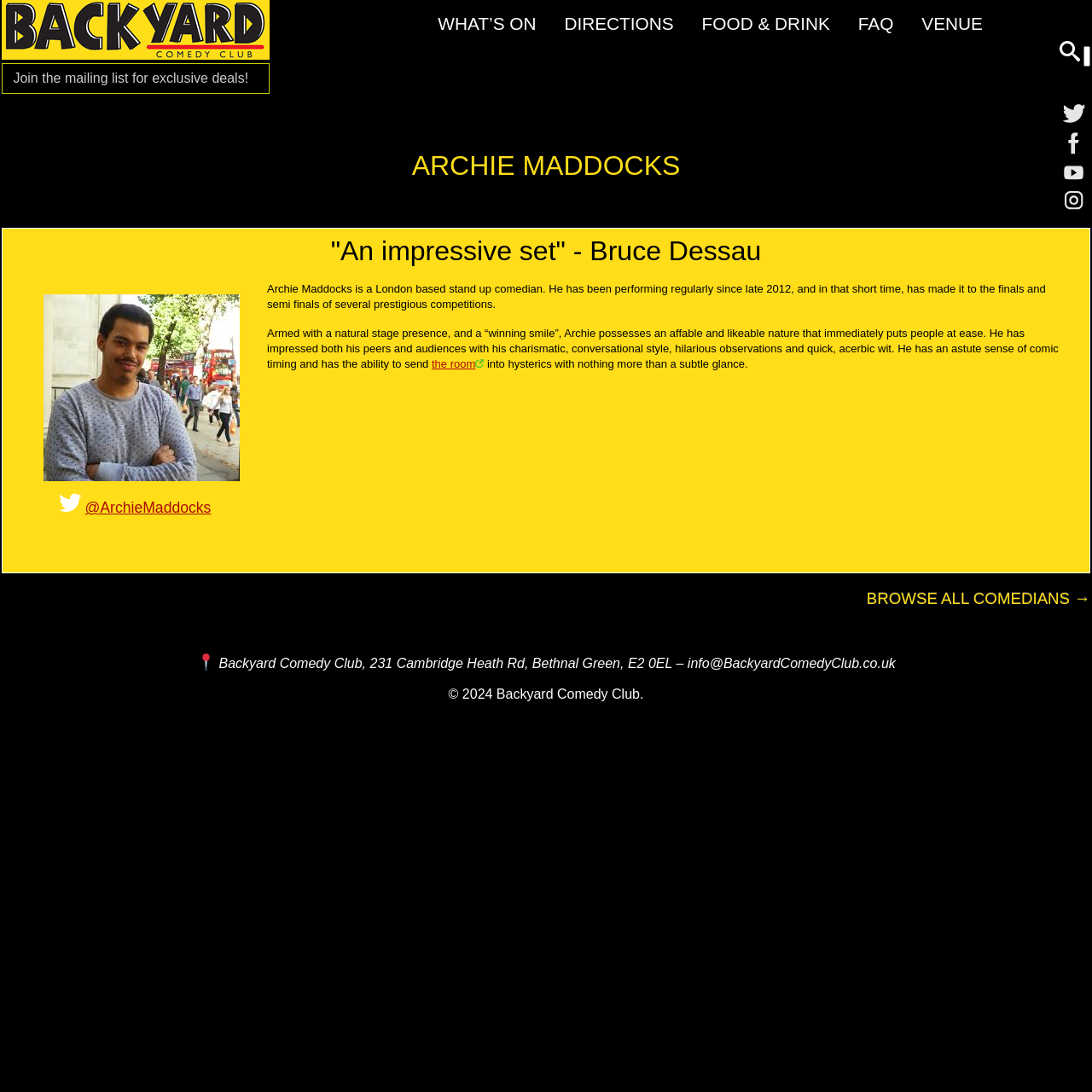Can you identify the bounding box coordinates of the clickable region needed to carry out this instruction: 'Search for a comedian'? The coordinates should be four float numbers within the range of 0 to 1, stated as [left, top, right, bottom].

[0.97, 0.038, 0.999, 0.061]